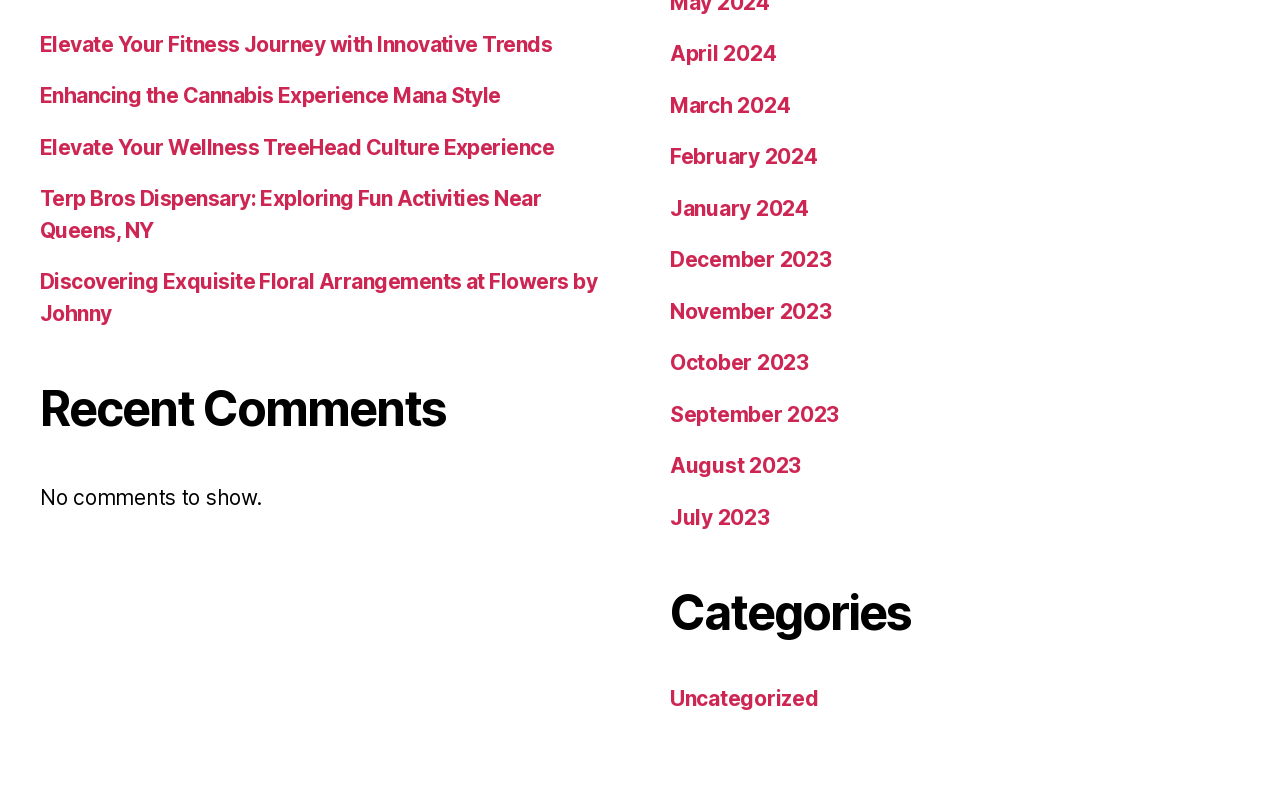Answer the following in one word or a short phrase: 
What is the first link on the webpage?

Elevate Your Fitness Journey with Innovative Trends